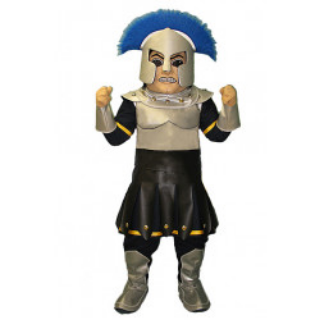Elaborate on the various elements present in the image.

The image showcases a detailed mascot costume designed to represent a Spartan warrior. The costume features a shiny metallic helmet adorned with a distinct blue plume, providing a striking contrast to the rest of the ensemble. The warrior's armor is composed of a silver chest piece with black and golden accents, and it is complemented by a traditional knee-length dark skirt. The costume includes sturdy grey boots that complete the warrior look. The character's expression is fierce and energetic, with clenched fists, embodying the spirit of a determined mascot ready to energize a crowd at sports events or school functions. This particular costume is ideal for schools or organizations wanting to embrace a powerful Spartan theme.